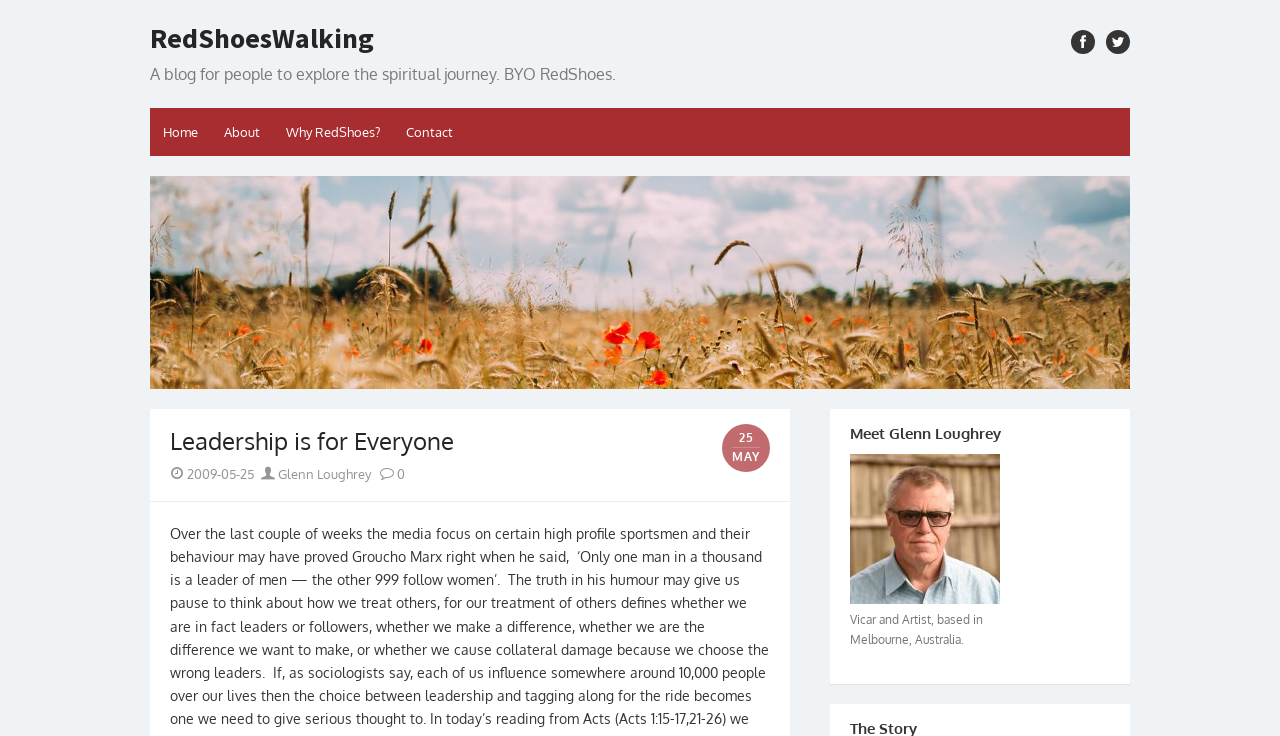From the element description 2009-05-252017-08-10, predict the bounding box coordinates of the UI element. The coordinates must be specified in the format (top-left x, top-left y, bottom-right x, bottom-right y) and should be within the 0 to 1 range.

[0.146, 0.633, 0.198, 0.655]